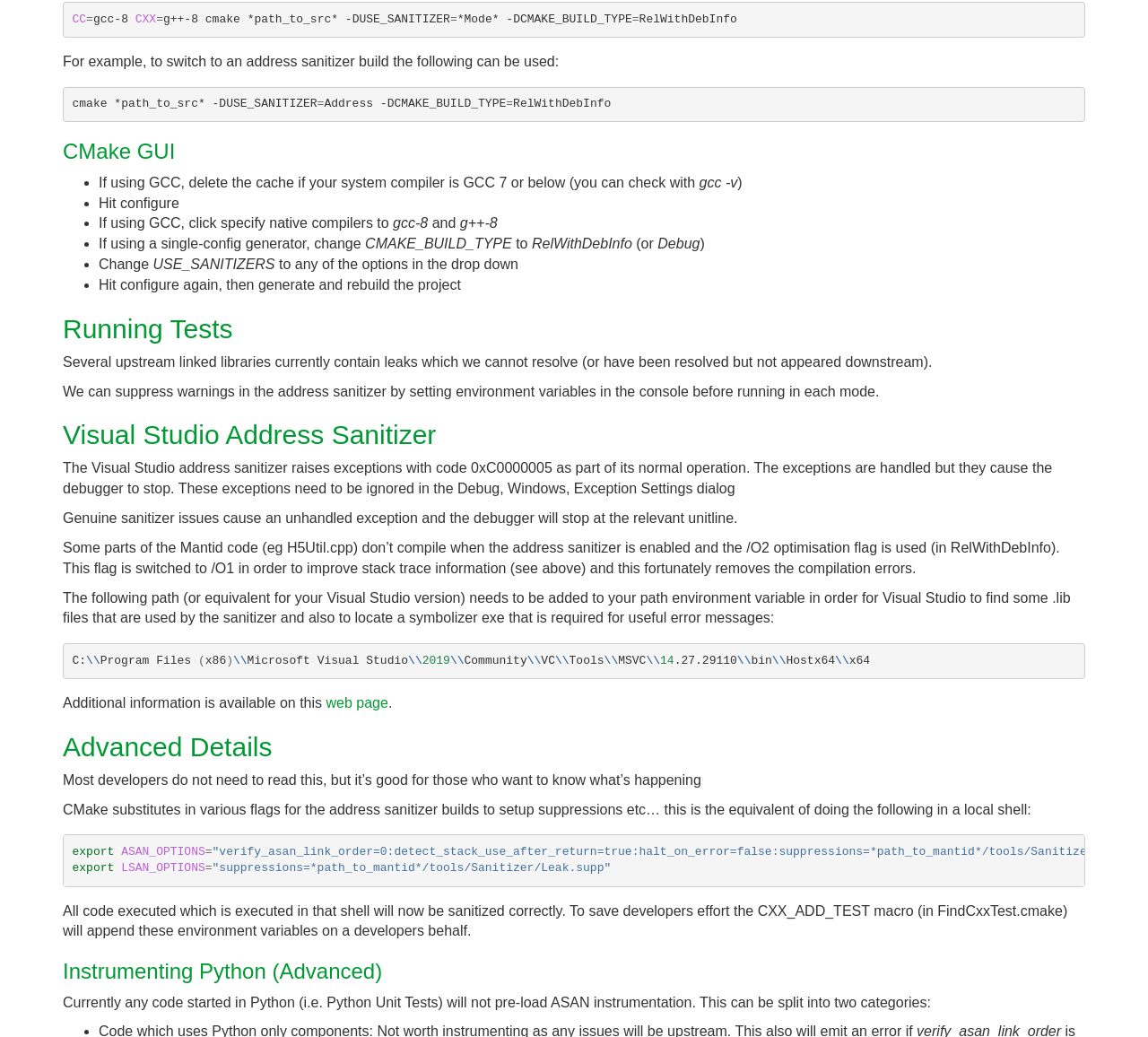What is the environment variable that needs to be set to suppress warnings in the address sanitizer?
From the image, respond using a single word or phrase.

Not specified